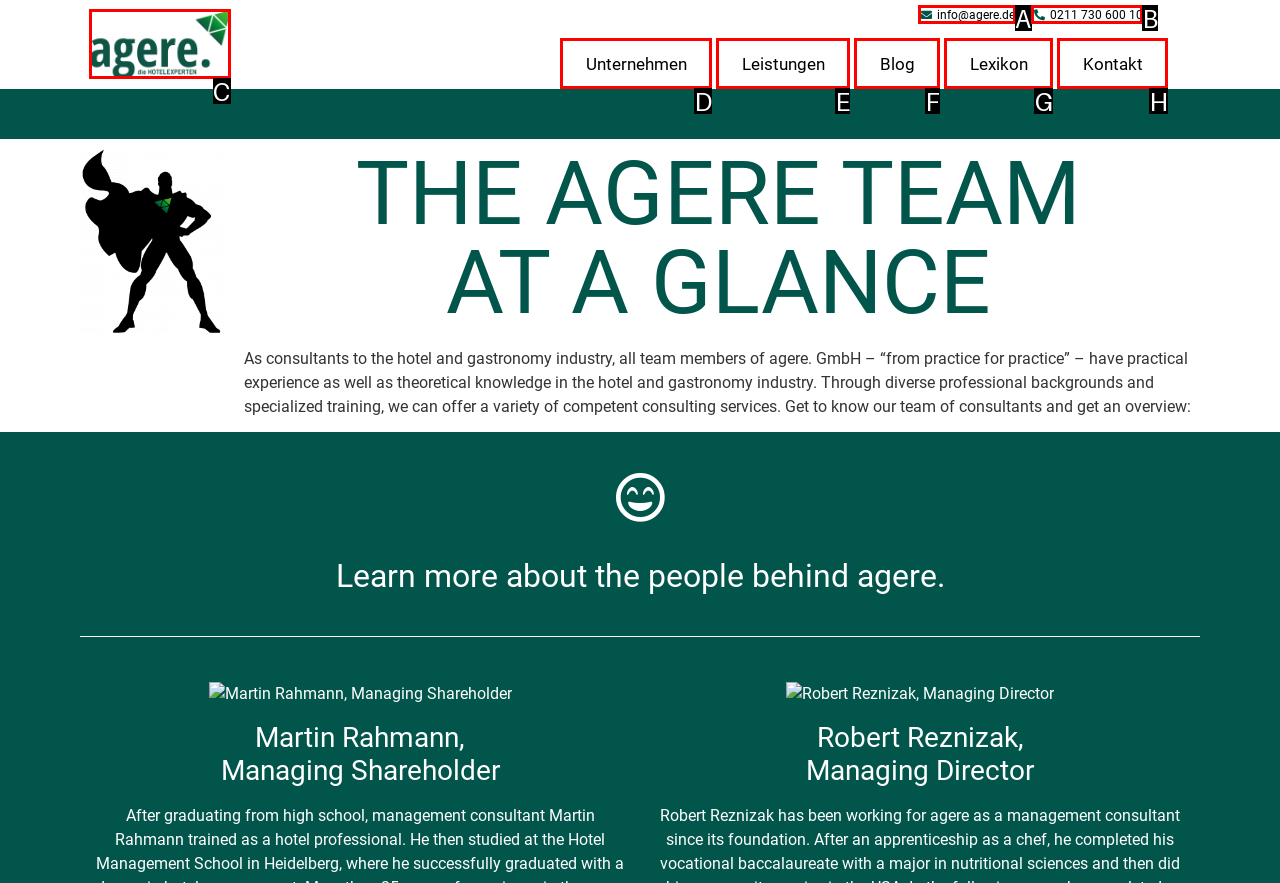Point out the HTML element I should click to achieve the following task: Click the agere logo Provide the letter of the selected option from the choices.

C